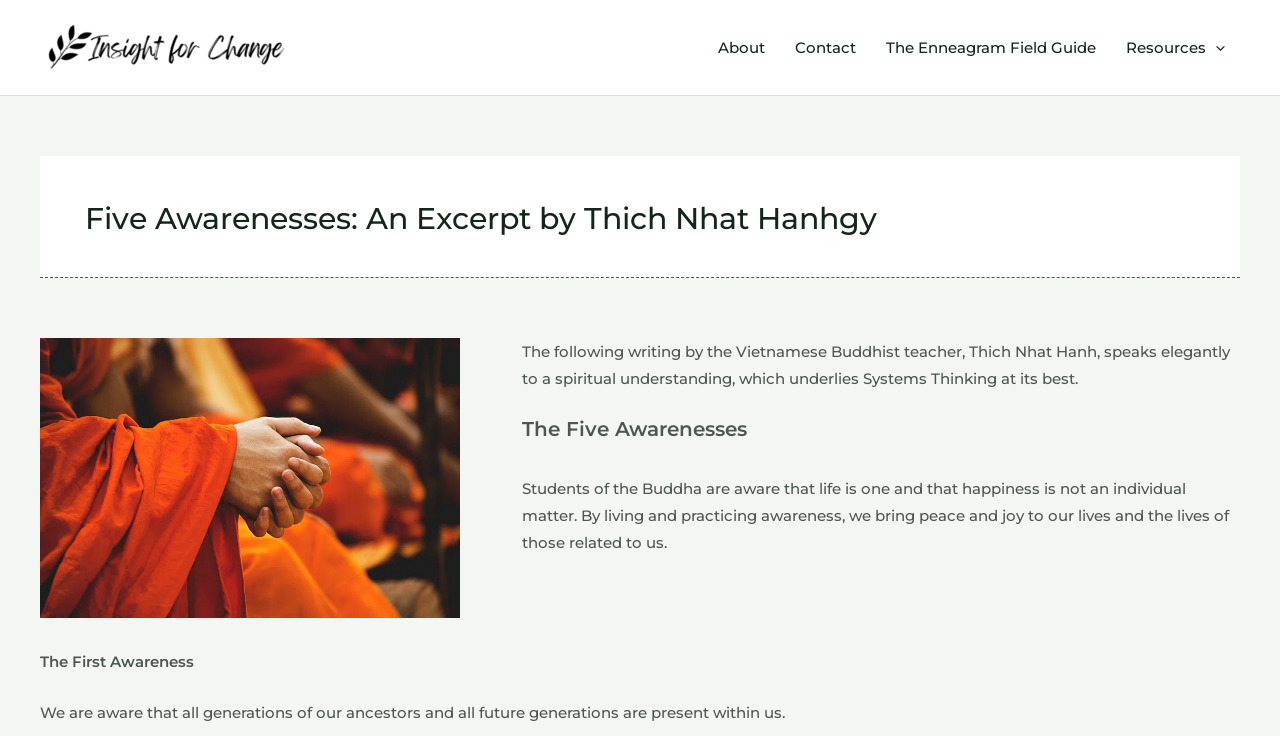Please provide a detailed answer to the question below by examining the image:
What is the first awareness mentioned?

The webpage mentions the first awareness in the text 'The First Awareness' followed by the description 'We are aware that all generations of our ancestors and all future generations are present within us'.